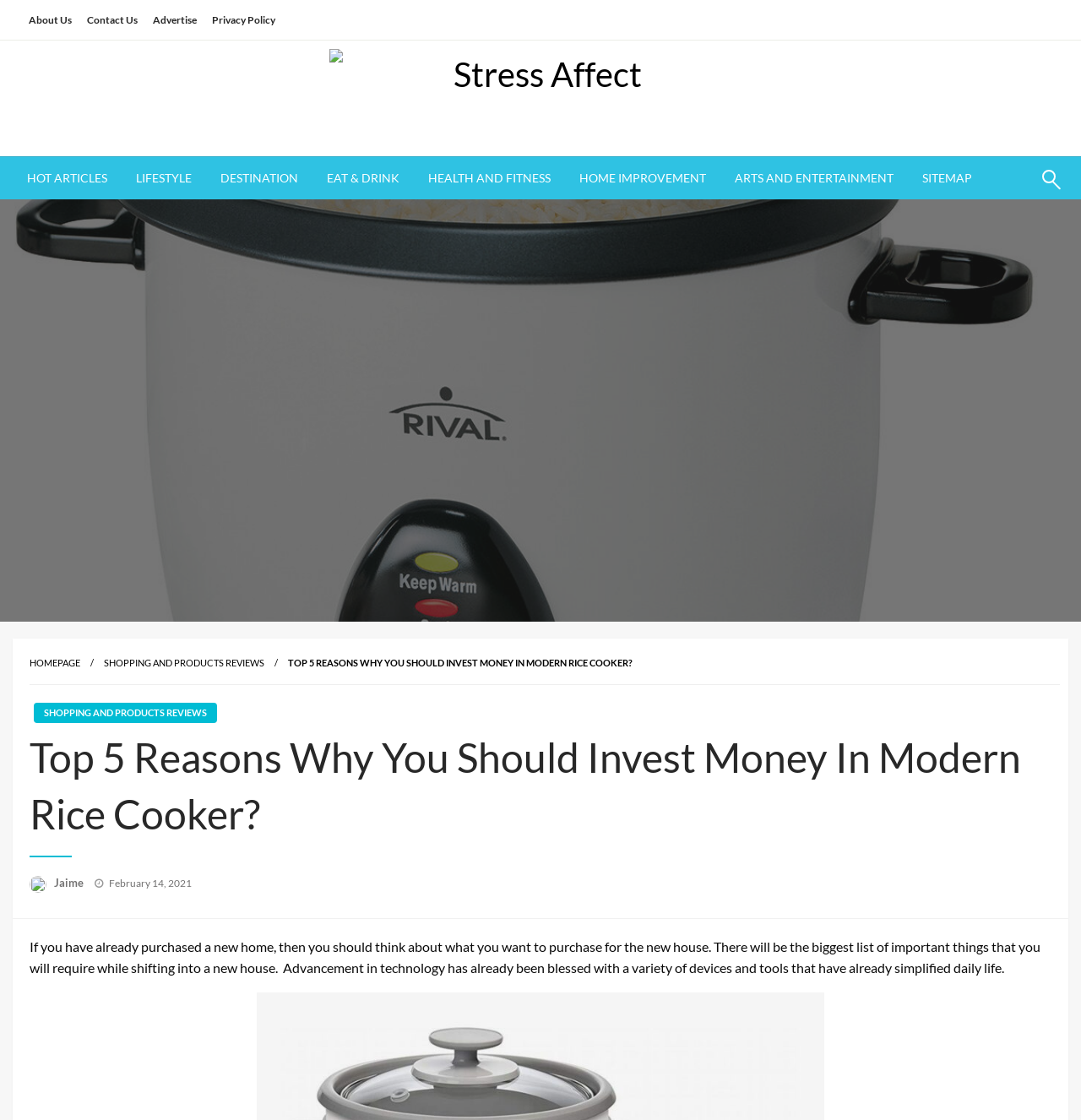Please give a short response to the question using one word or a phrase:
What type of device is being discussed in the article?

Modern Rice Cooker